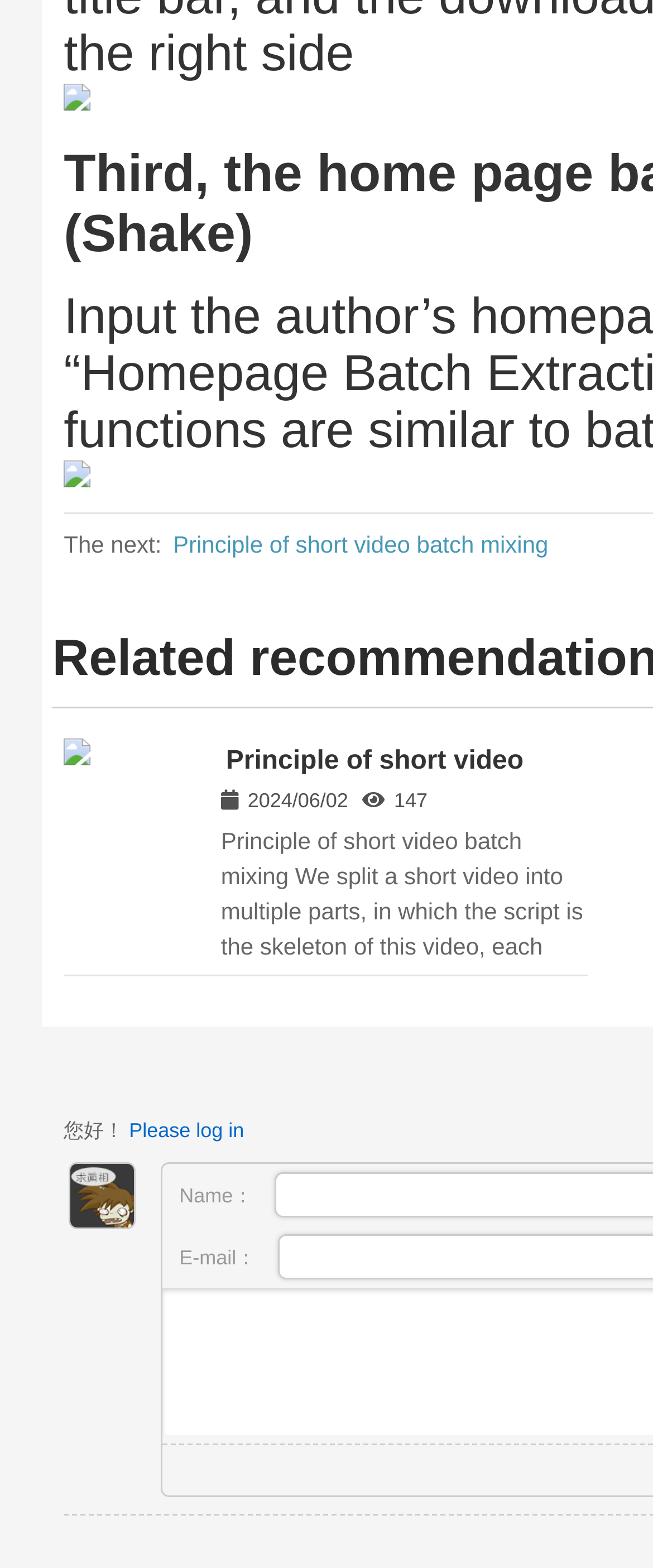Provide your answer in a single word or phrase: 
What is the topic of the article?

Principle of short video batch mixing